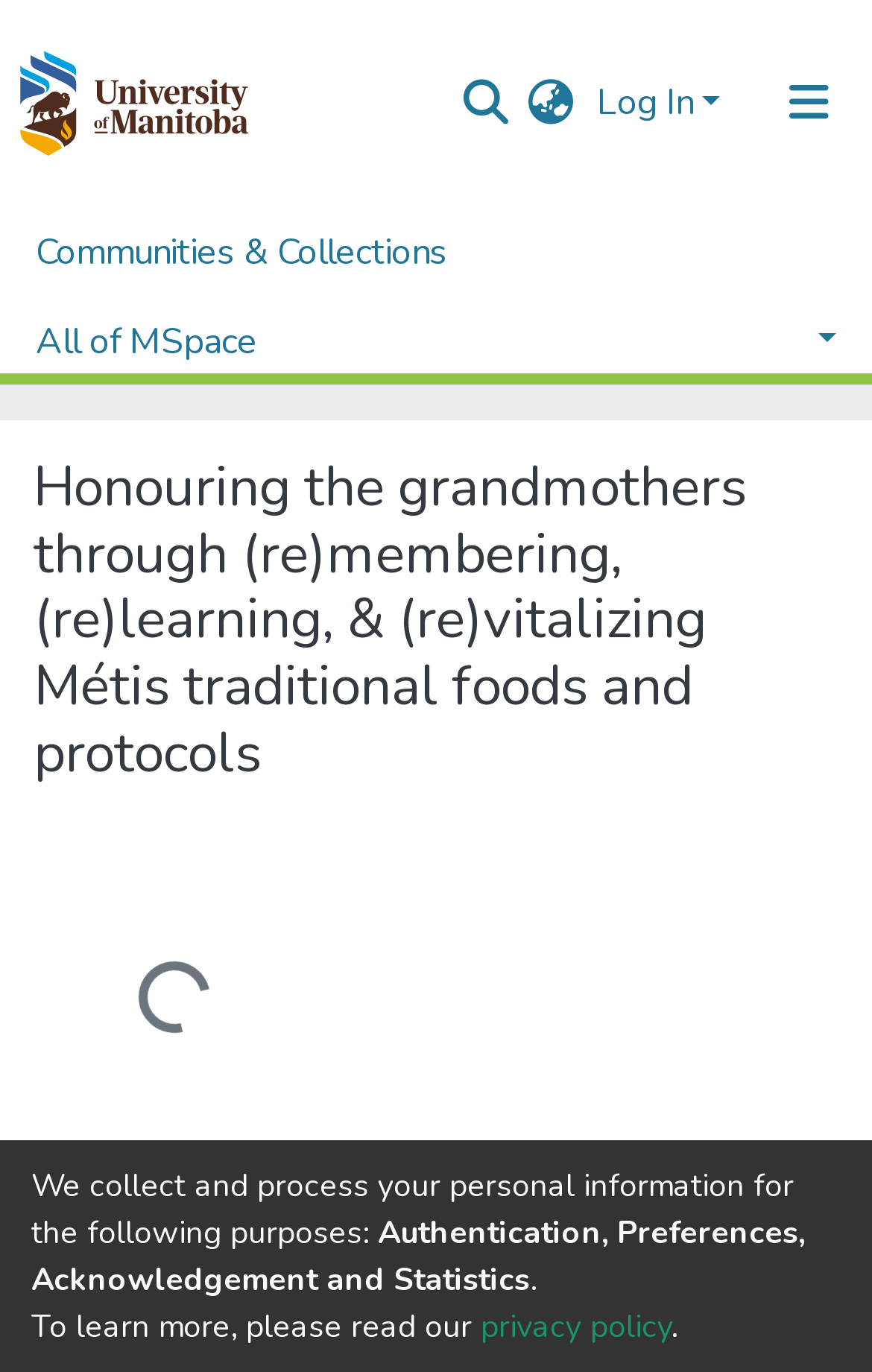Find the bounding box coordinates for the HTML element described in this sentence: "Home". Provide the coordinates as four float numbers between 0 and 1, in the format [left, top, right, bottom].

[0.041, 0.169, 0.151, 0.209]